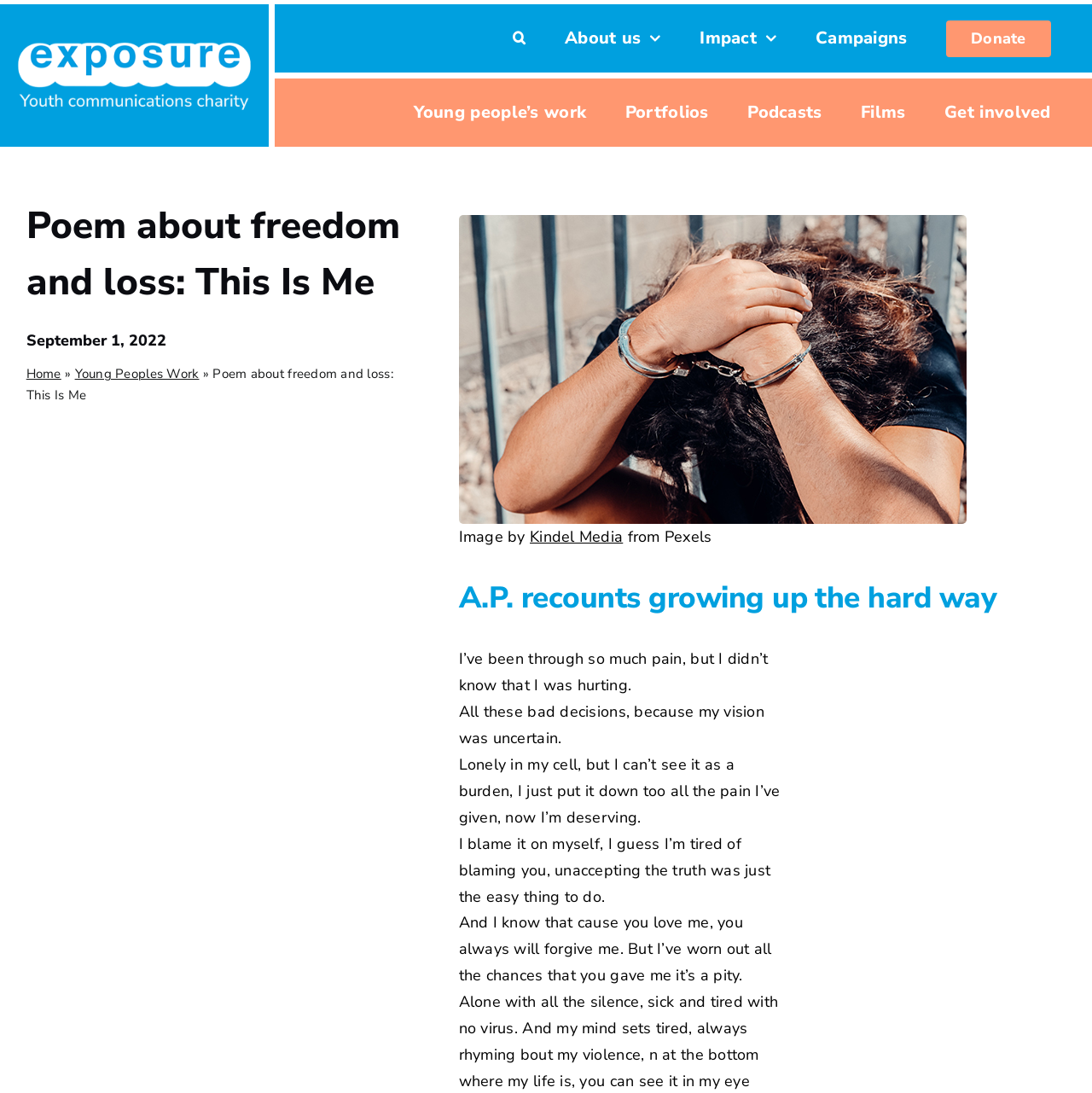What is the navigation menu item after 'About us'?
Could you give a comprehensive explanation in response to this question?

The navigation menu has several items, including 'Home Page 1st Menu' and 'Home Page 2nd Menu'. In the 'Home Page 1st Menu', the items are 'Search', 'About us', 'Impact', 'Campaigns', and 'Donate'. Therefore, the navigation menu item after 'About us' is 'Impact'.